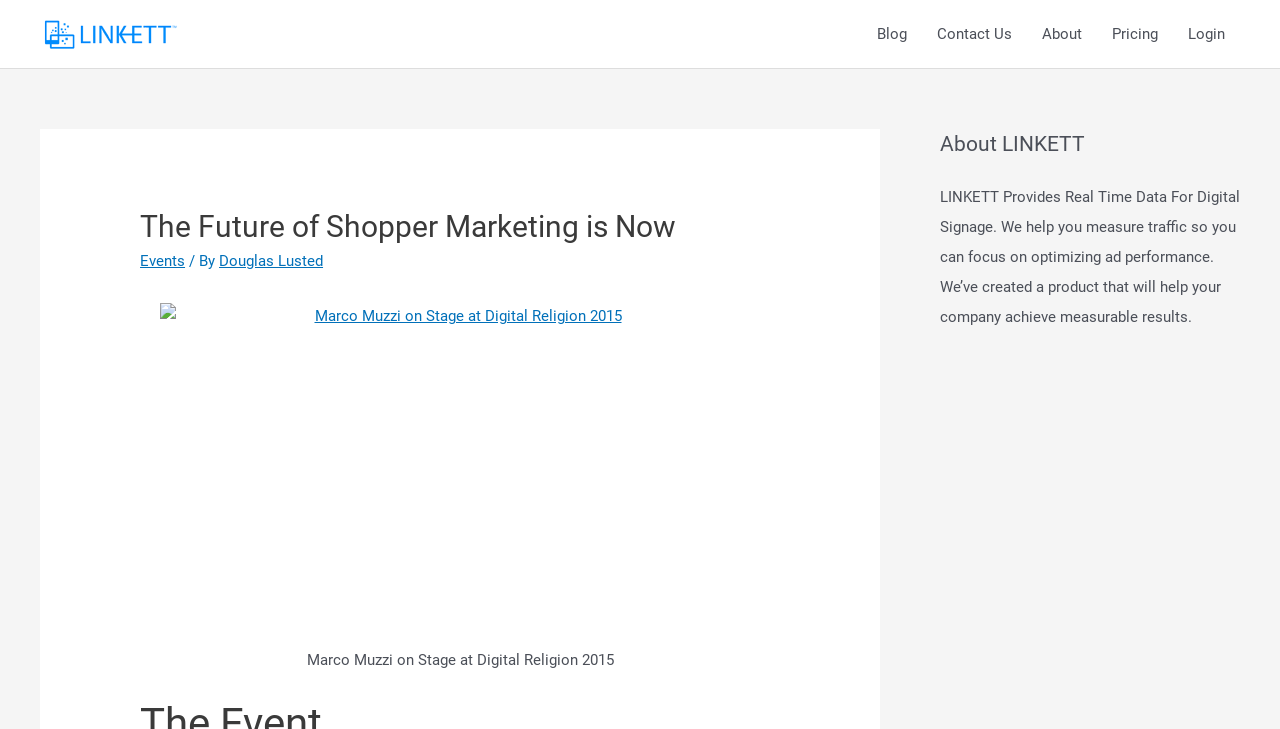Can you show the bounding box coordinates of the region to click on to complete the task described in the instruction: "login to account"?

[0.916, 0.005, 0.969, 0.088]